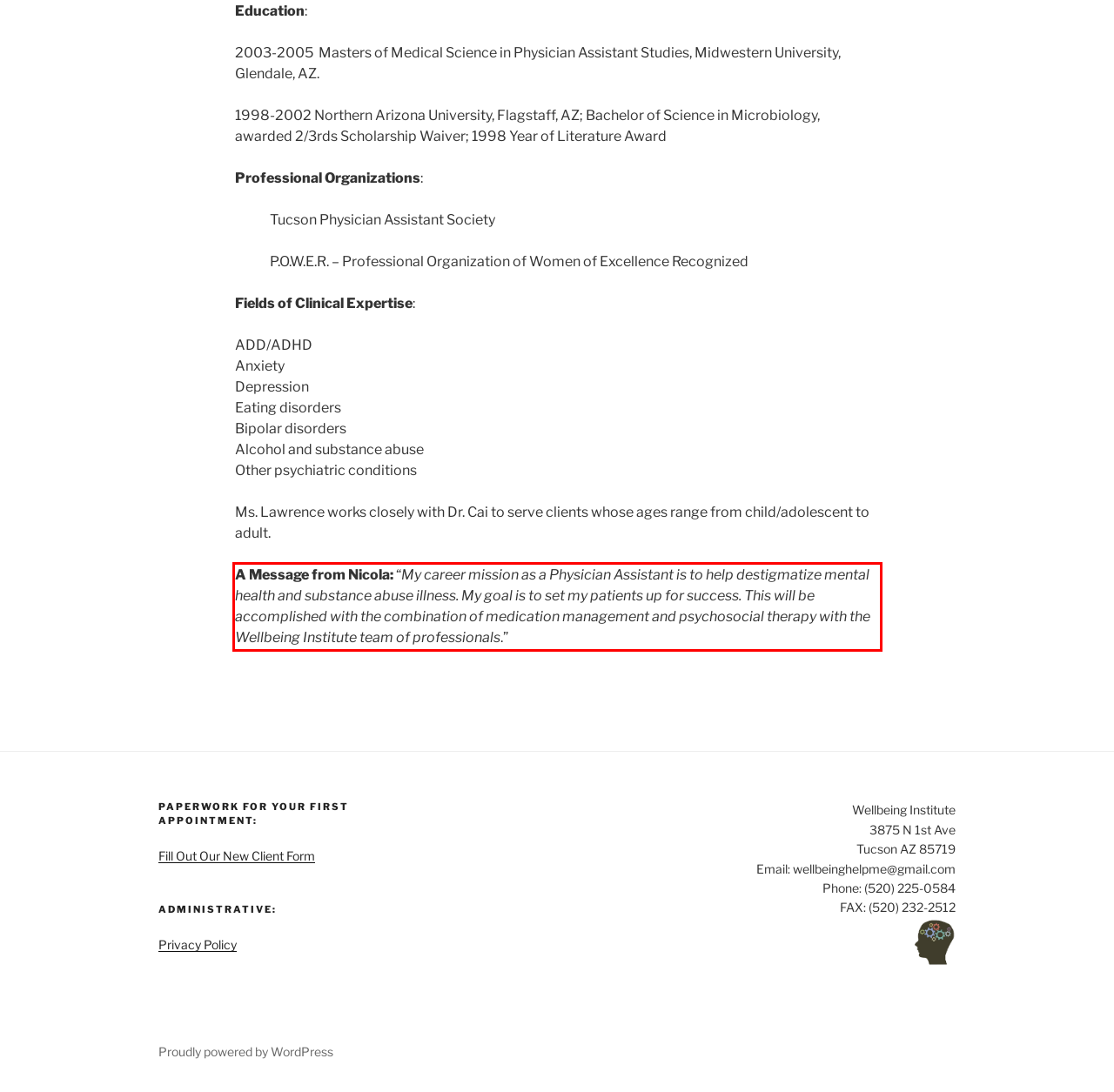Given a screenshot of a webpage, locate the red bounding box and extract the text it encloses.

A Message from Nicola: “My career mission as a Physician Assistant is to help destigmatize mental health and substance abuse illness. My goal is to set my patients up for success. This will be accomplished with the combination of medication management and psychosocial therapy with the Wellbeing Institute team of professionals.”